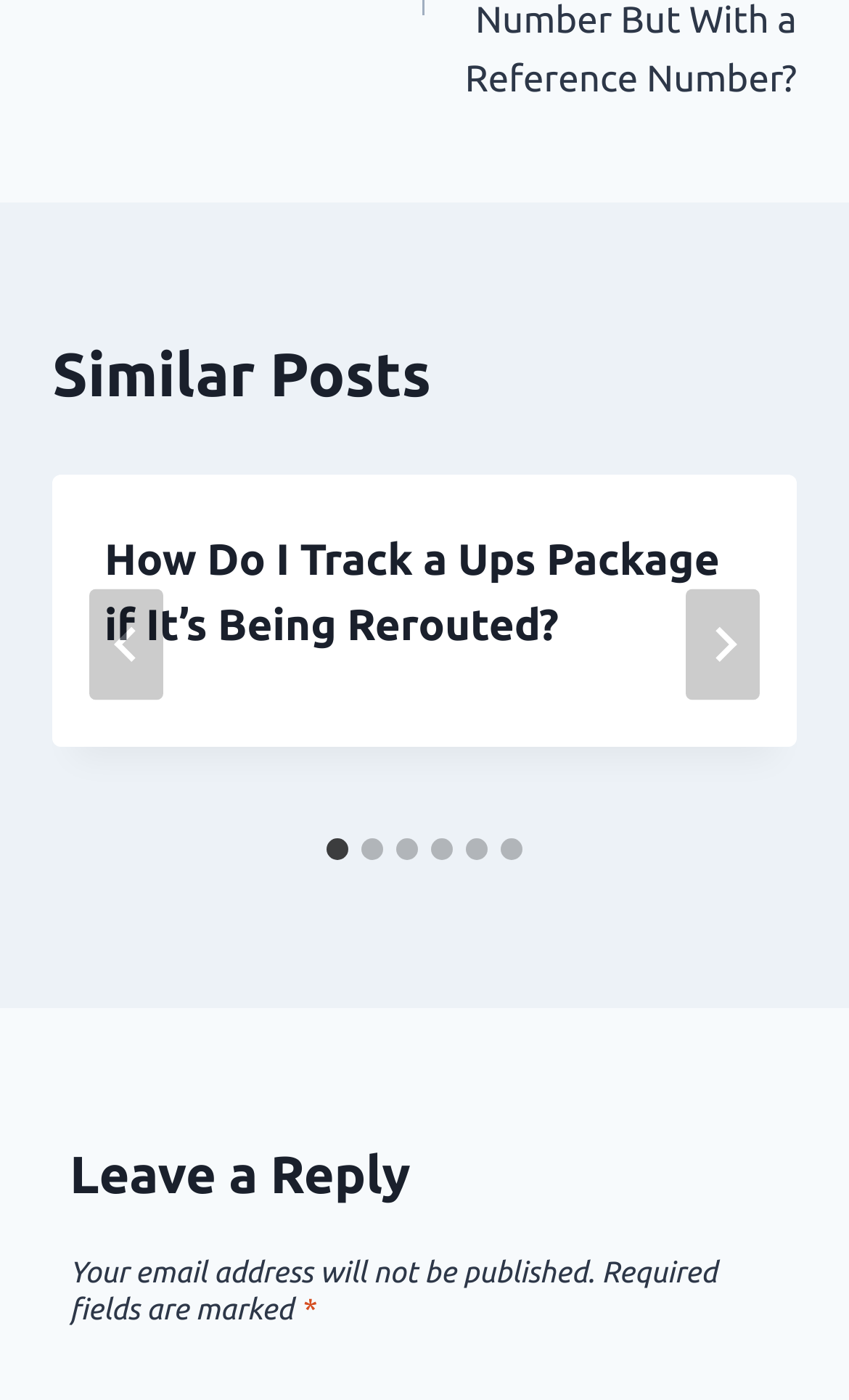Please find the bounding box coordinates of the element's region to be clicked to carry out this instruction: "Select the 'Go to slide 2' tab".

[0.426, 0.599, 0.451, 0.615]